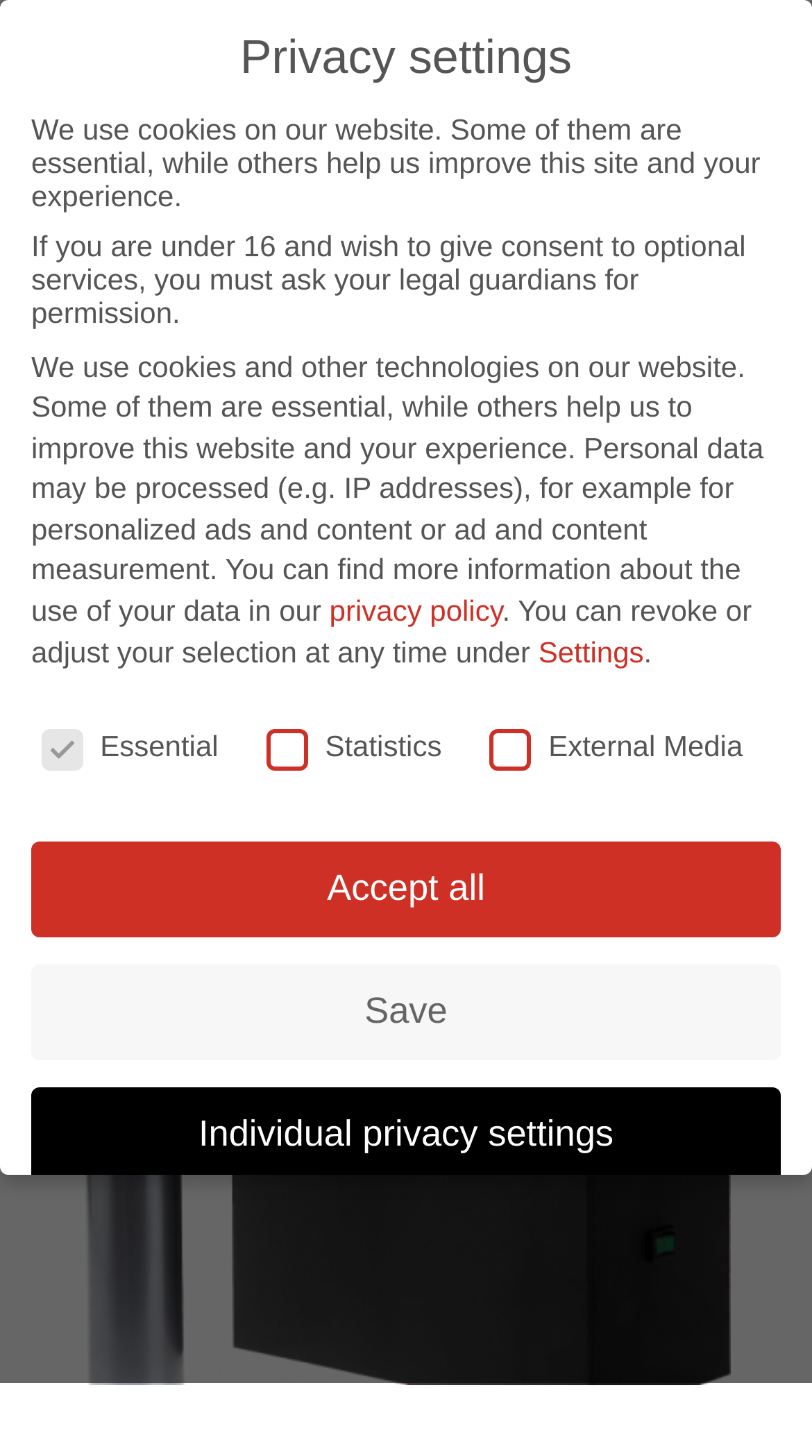What is the purpose of the search box?
Could you answer the question in a detailed manner, providing as much information as possible?

I inferred the purpose of the search box by its location and the text 'Search for:' next to it, which suggests that it is used to search for products or information on the website.